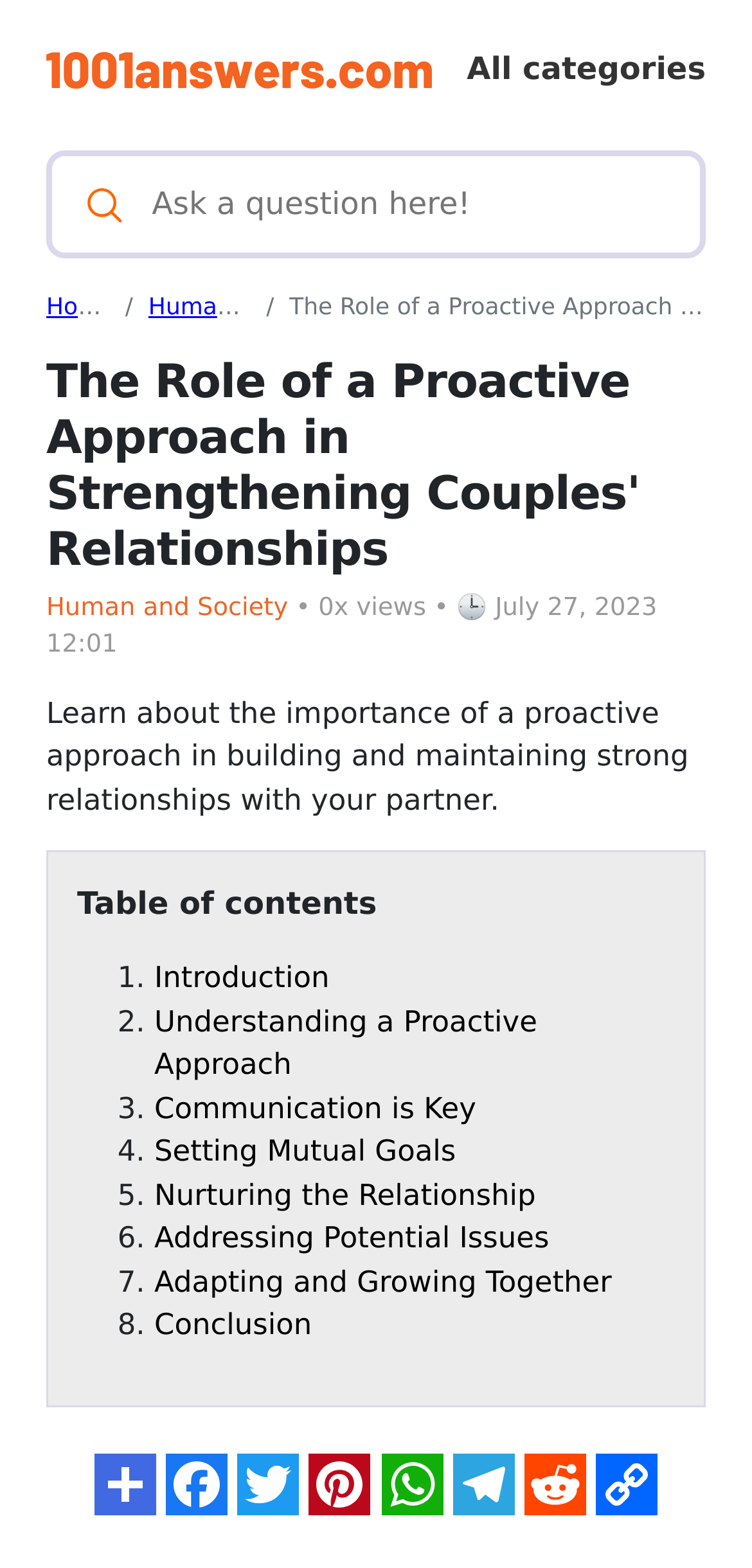Please locate the bounding box coordinates of the region I need to click to follow this instruction: "Ask a question here".

[0.176, 0.104, 0.923, 0.158]